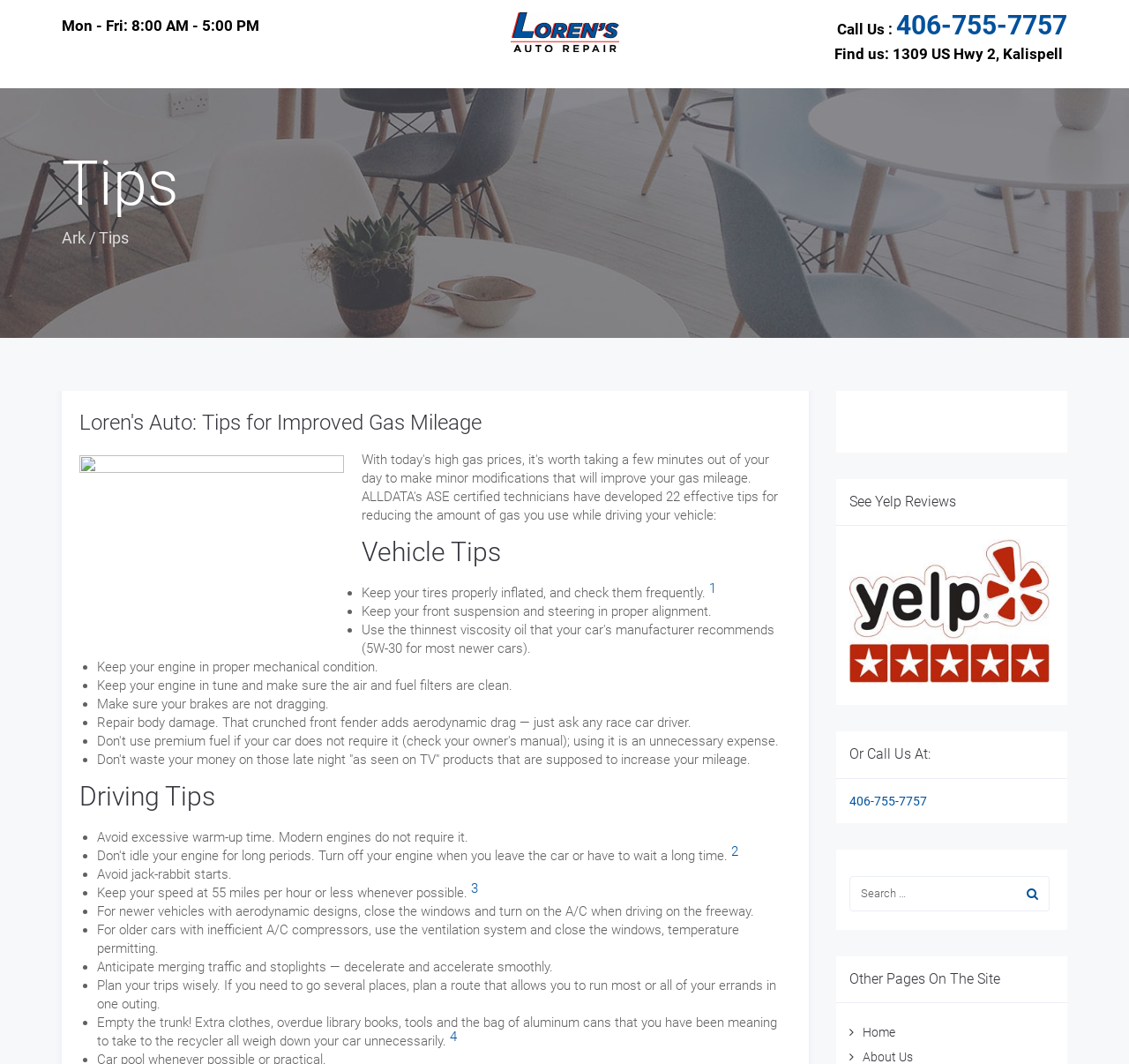Identify the bounding box coordinates necessary to click and complete the given instruction: "Find us on the map".

[0.791, 0.042, 0.941, 0.059]